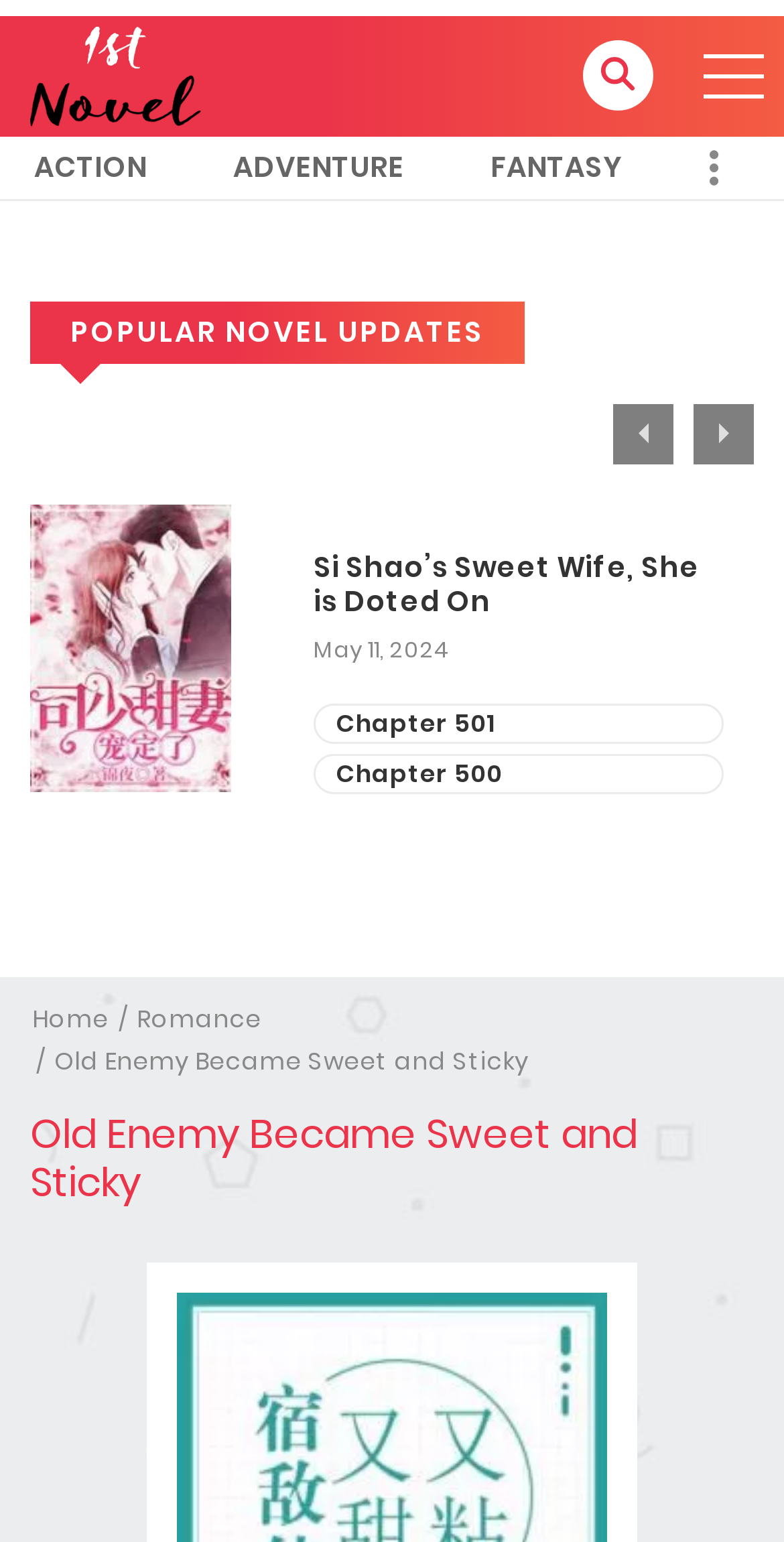Please identify the bounding box coordinates of the area that needs to be clicked to follow this instruction: "Read chapter 501".

[0.4, 0.456, 0.923, 0.482]